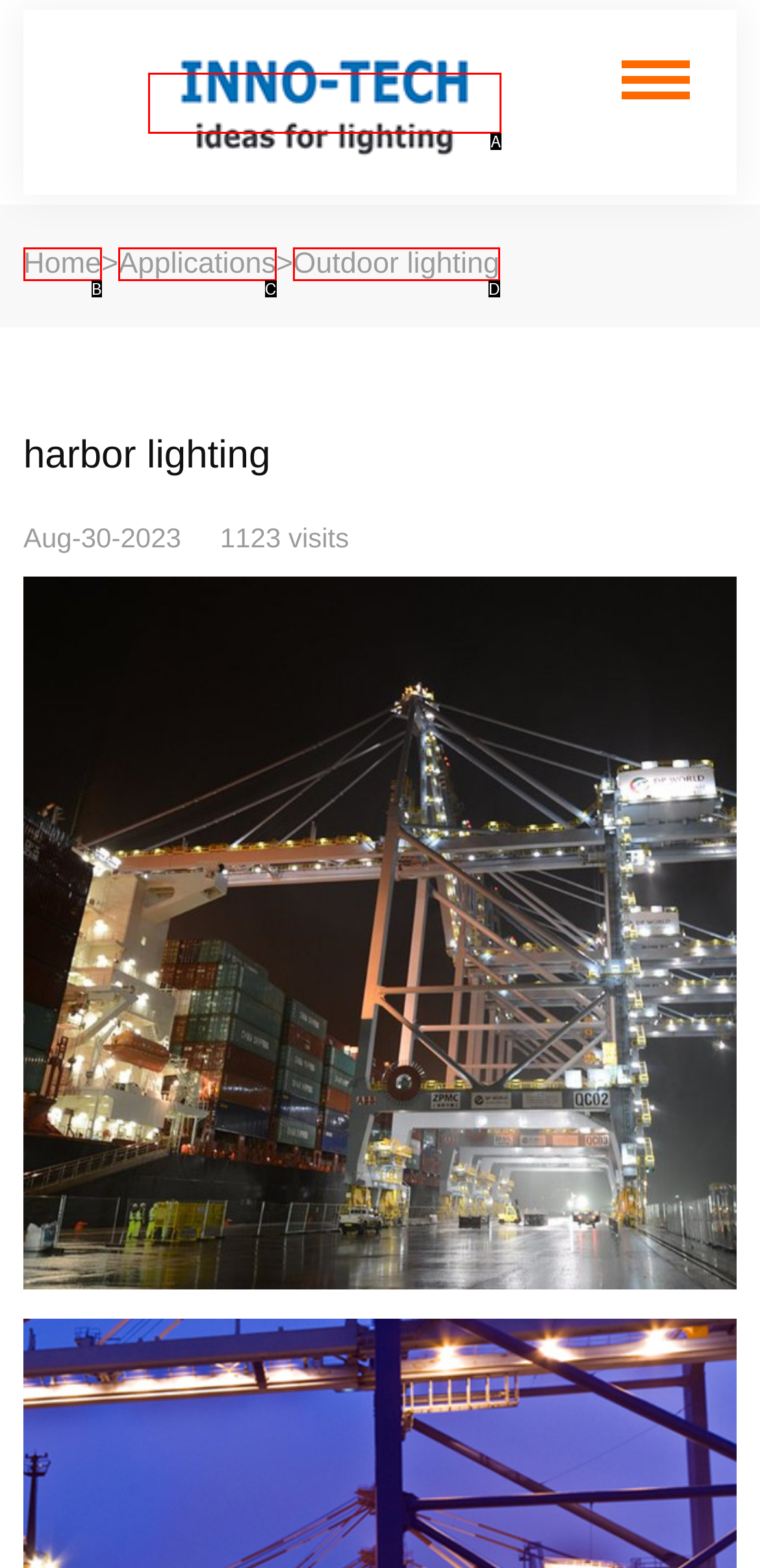From the provided choices, determine which option matches the description: Applications. Respond with the letter of the correct choice directly.

C